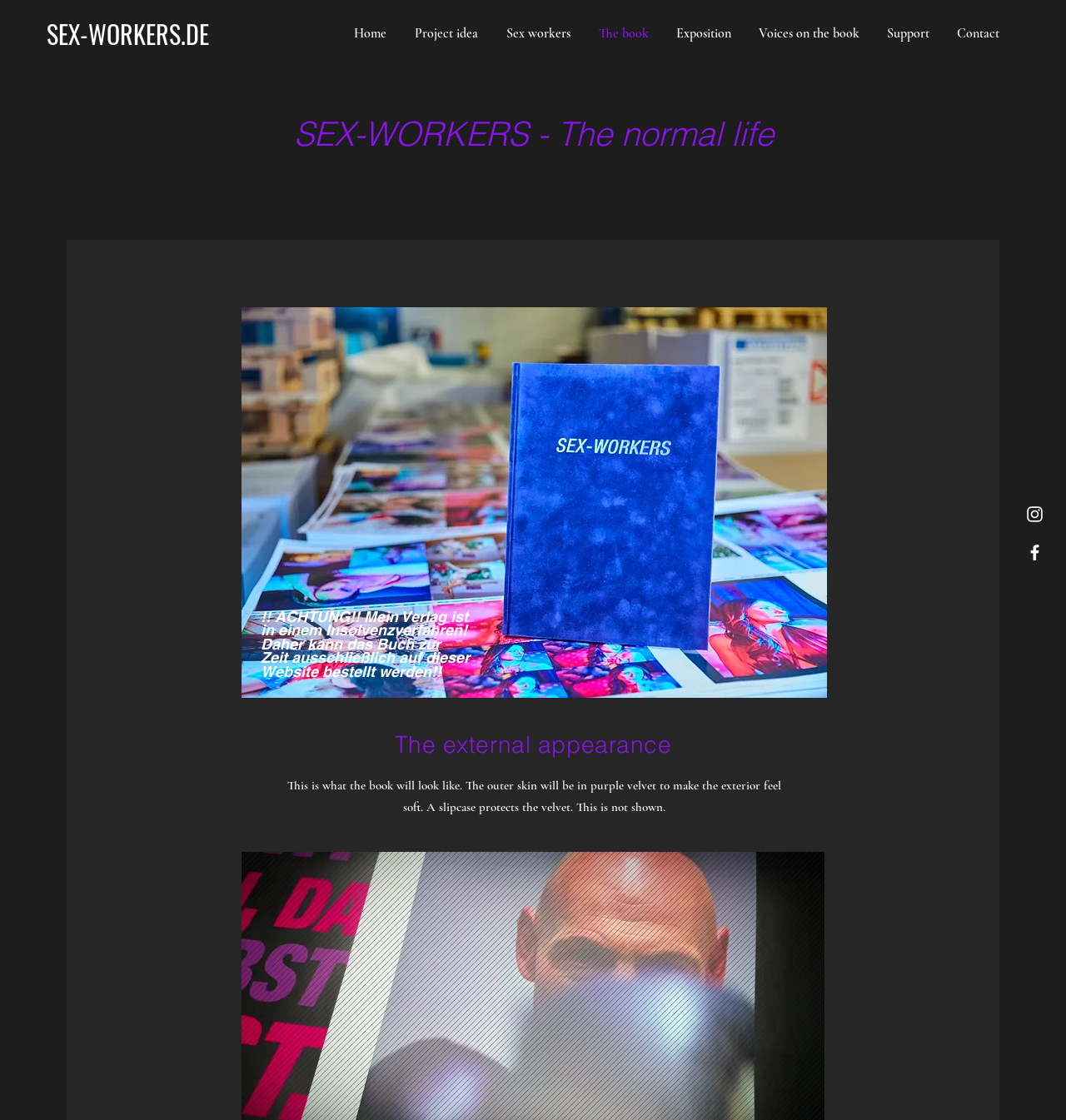Identify the bounding box coordinates for the element you need to click to achieve the following task: "Open the 'Instagram' social media page". Provide the bounding box coordinates as four float numbers between 0 and 1, in the form [left, top, right, bottom].

[0.961, 0.449, 0.98, 0.468]